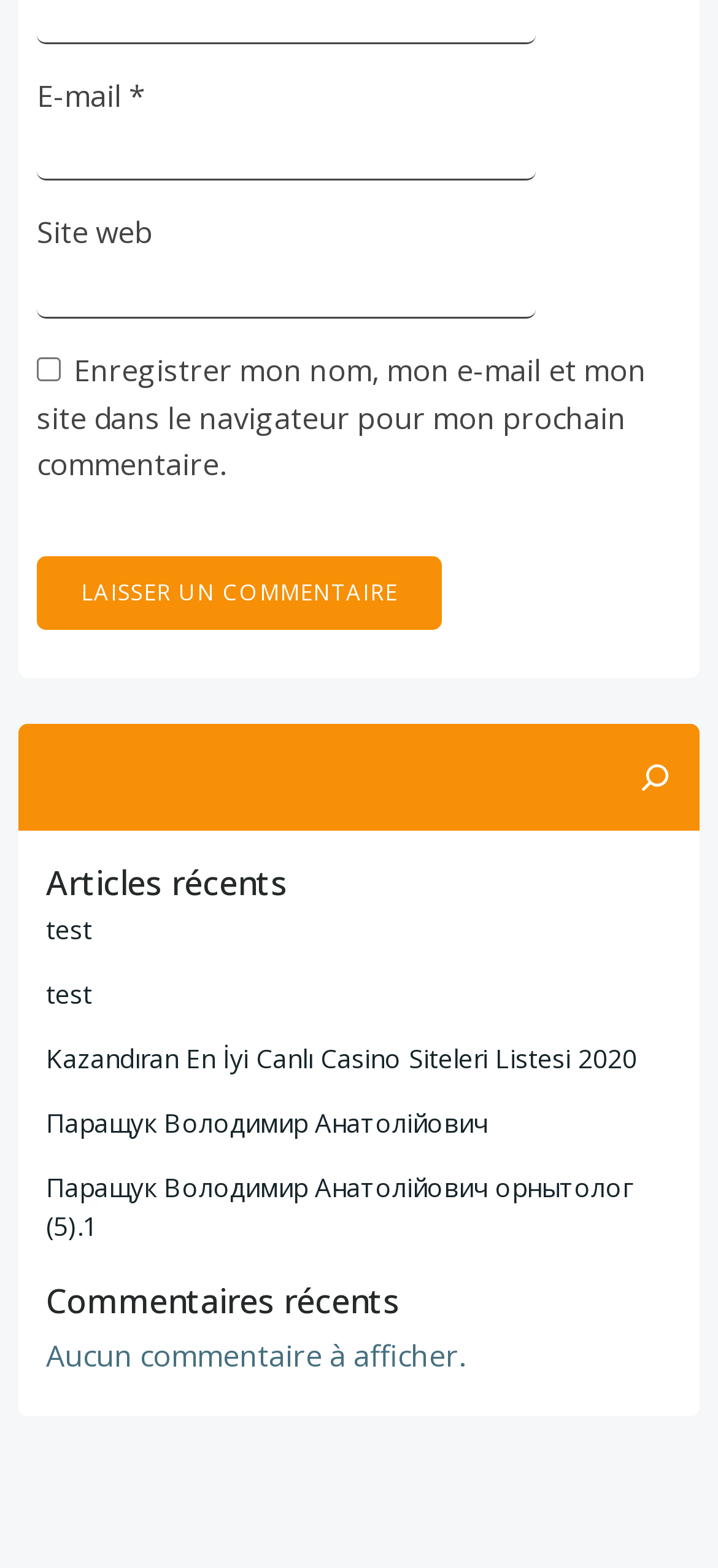What is the text of the first recent comment?
Using the image, provide a detailed and thorough answer to the question.

Under the 'Commentaires récents' heading, the first text displayed is 'Aucun commentaire à afficher.' which means there are no recent comments to display.